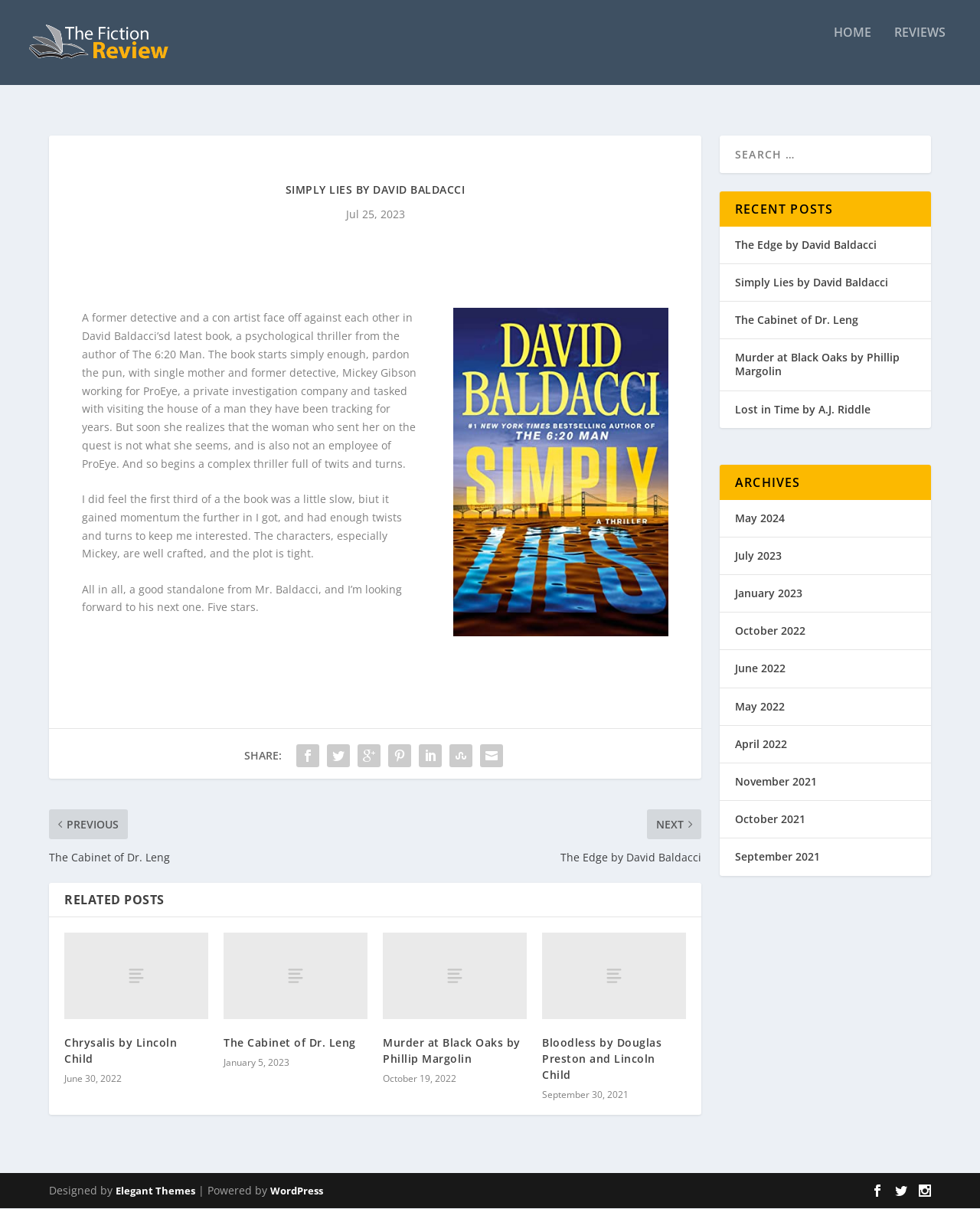What is the name of the private investigation company mentioned in the review?
Refer to the screenshot and answer in one word or phrase.

ProEye